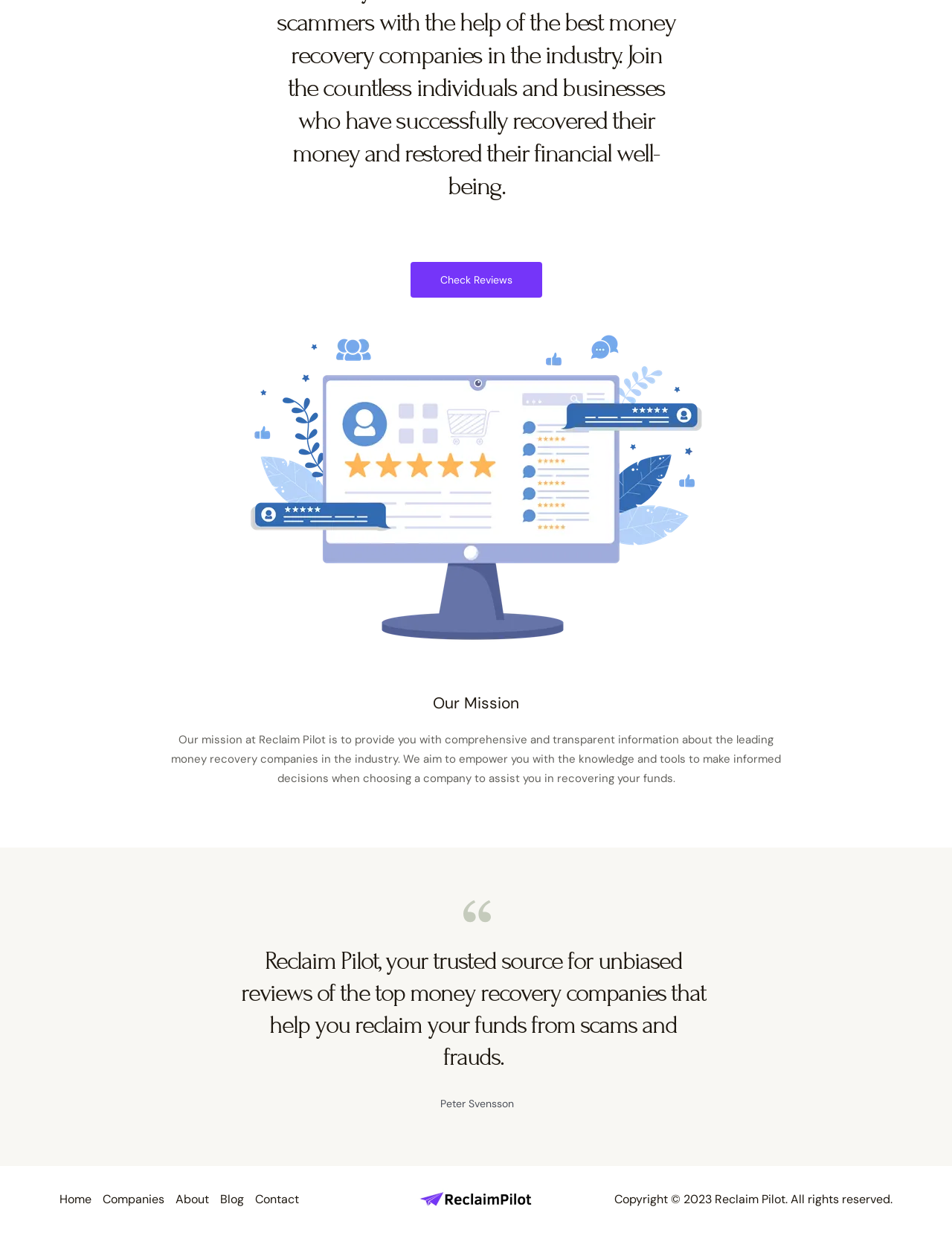Find the coordinates for the bounding box of the element with this description: "Check Reviews".

[0.431, 0.212, 0.569, 0.241]